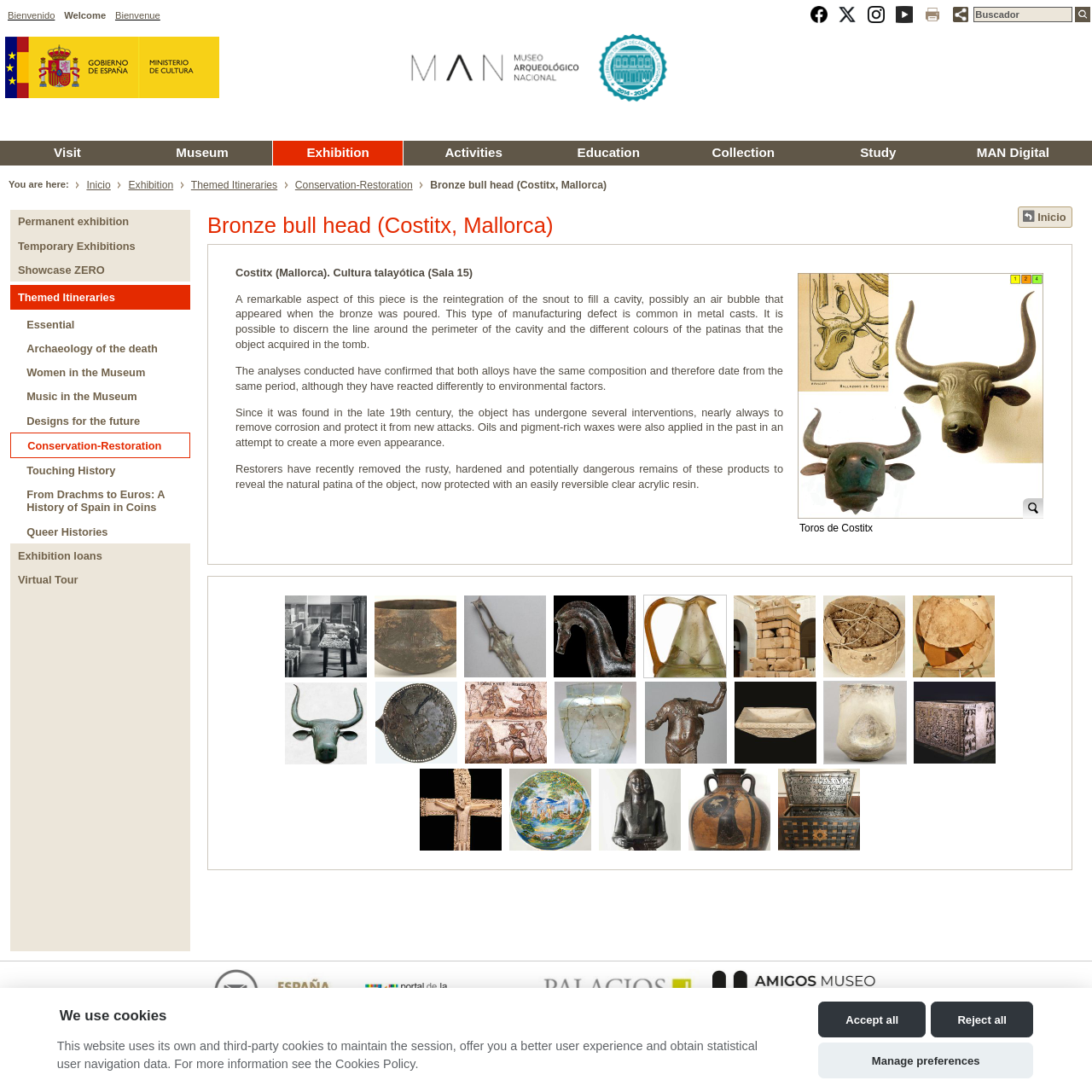Please provide a one-word or phrase answer to the question: 
What is the material of the bull head?

Bronze